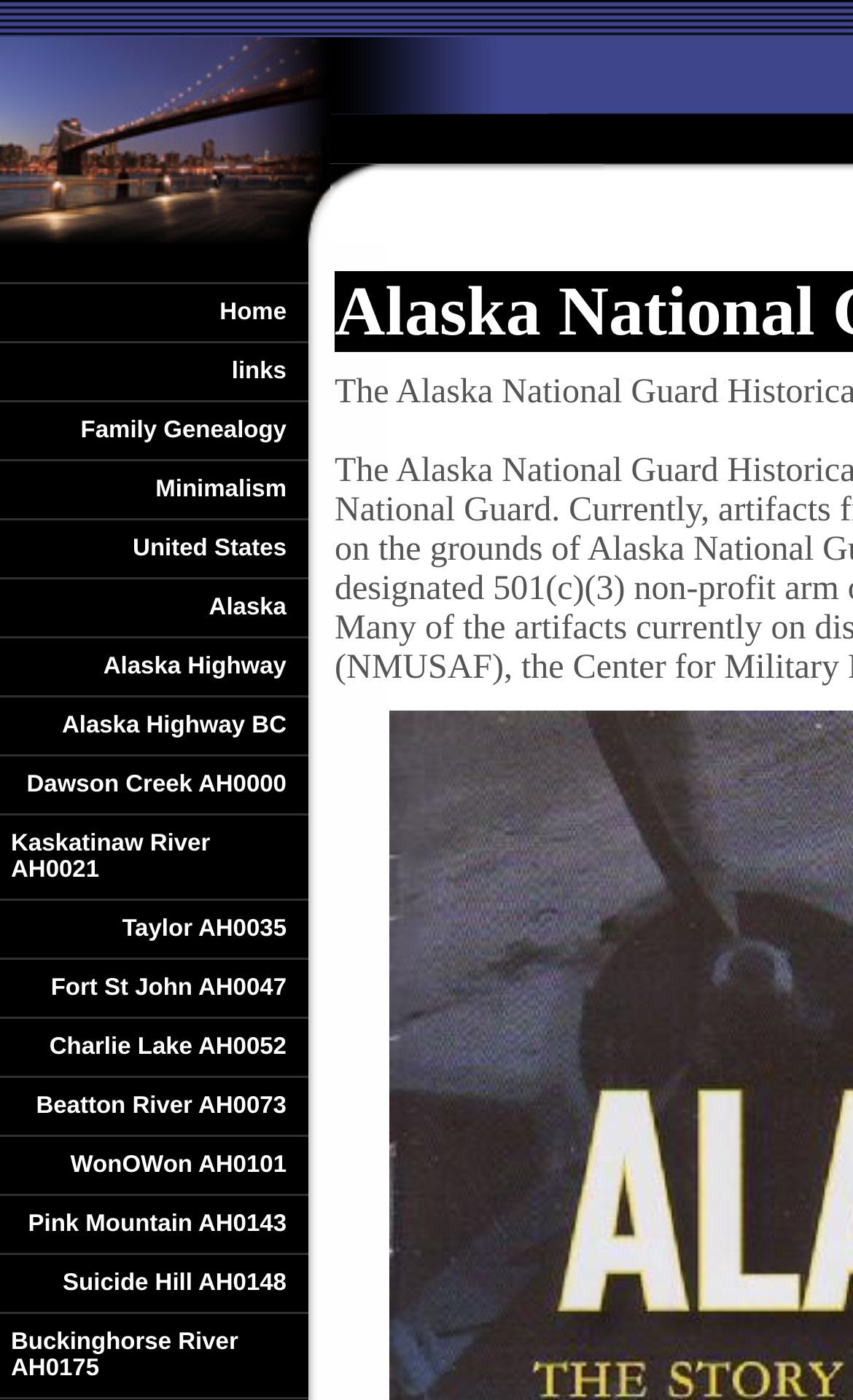From the given element description: "Fort St John AH0047", find the bounding box for the UI element. Provide the coordinates as four float numbers between 0 and 1, in the order [left, top, right, bottom].

[0.0, 0.686, 0.362, 0.728]